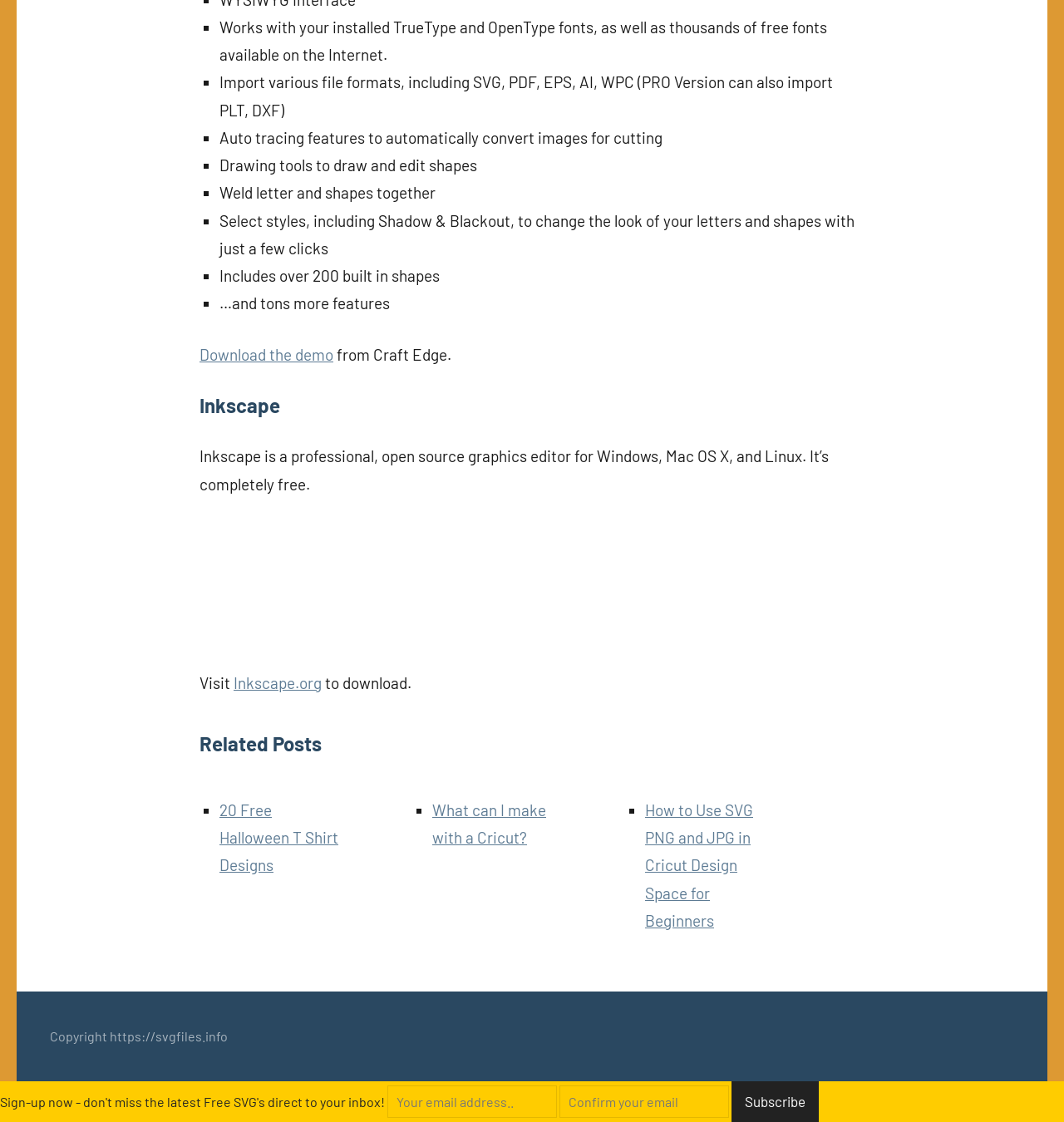Respond to the following question with a brief word or phrase:
How many built-in shapes are included in the graphics editor?

Over 200